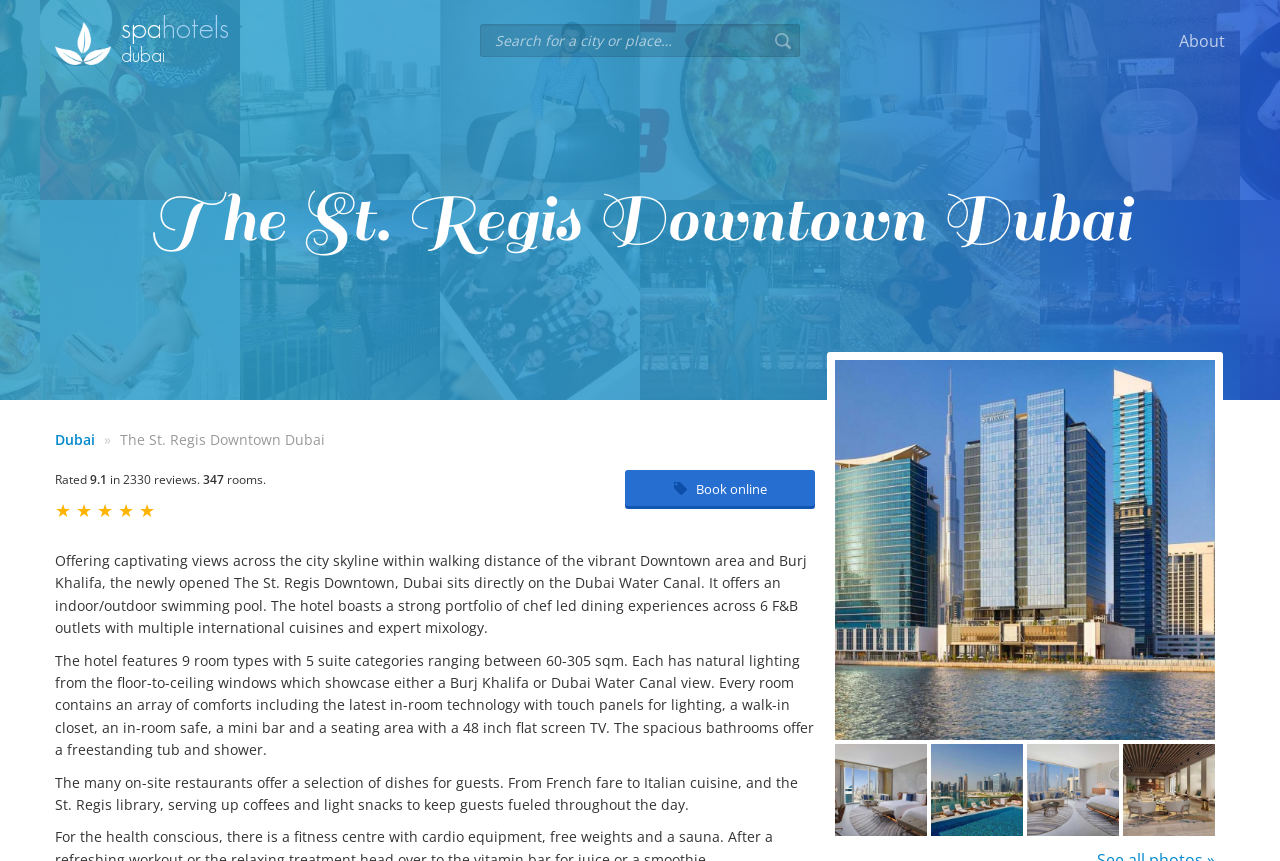How many rooms does the hotel have?
Using the visual information, respond with a single word or phrase.

347